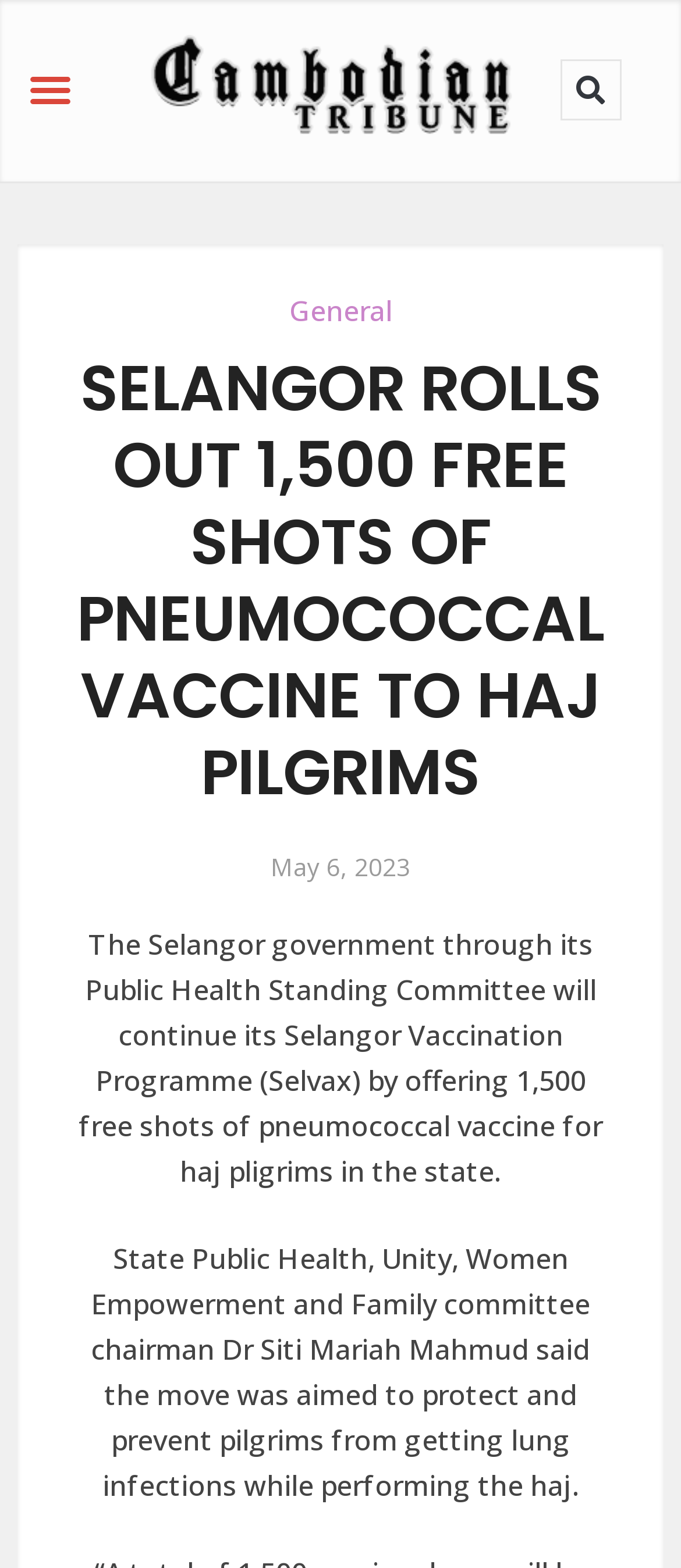When was the article published?
Using the image, answer in one word or phrase.

May 6, 2023